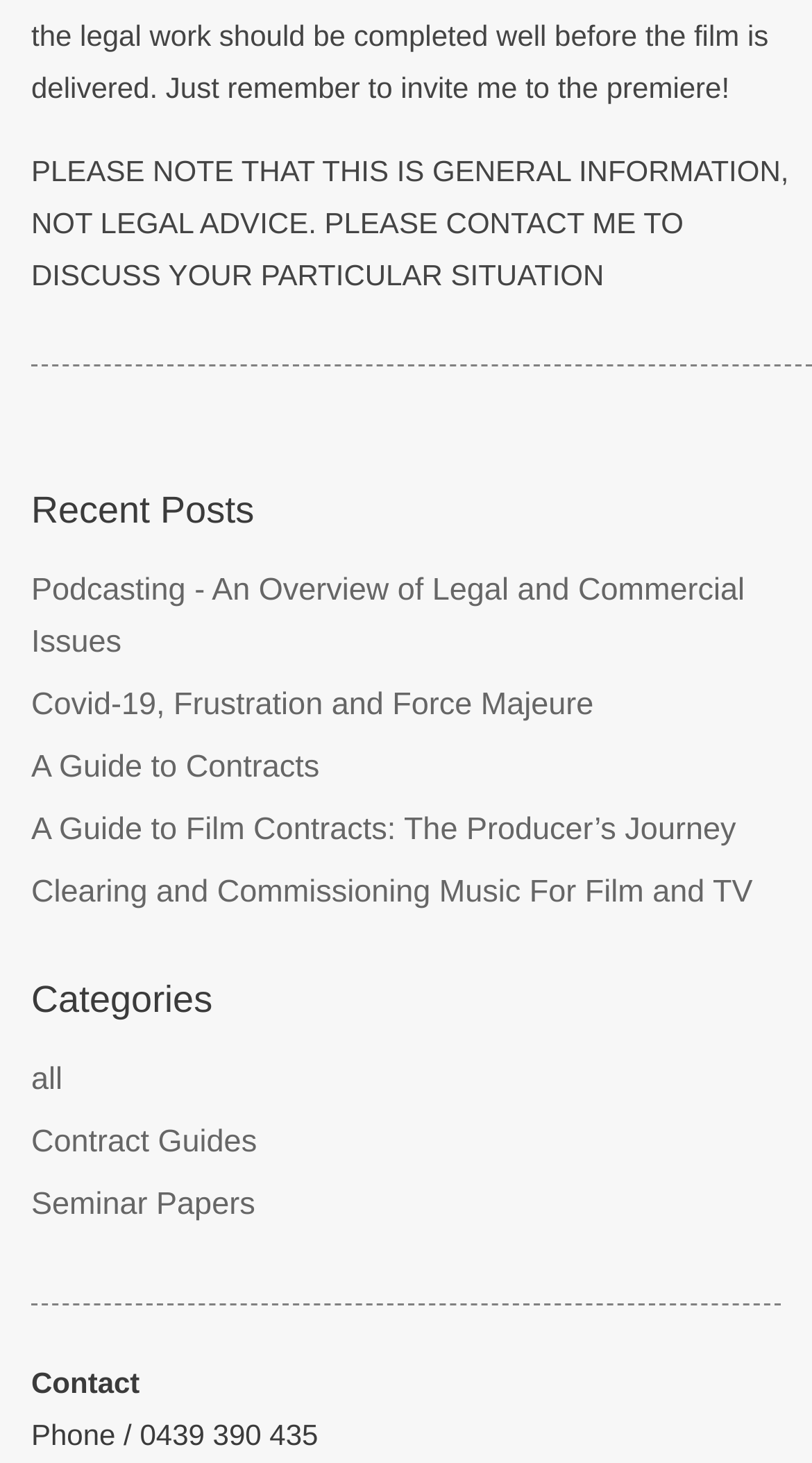Please identify the bounding box coordinates of the element on the webpage that should be clicked to follow this instruction: "learn about film contracts". The bounding box coordinates should be given as four float numbers between 0 and 1, formatted as [left, top, right, bottom].

[0.038, 0.555, 0.906, 0.579]